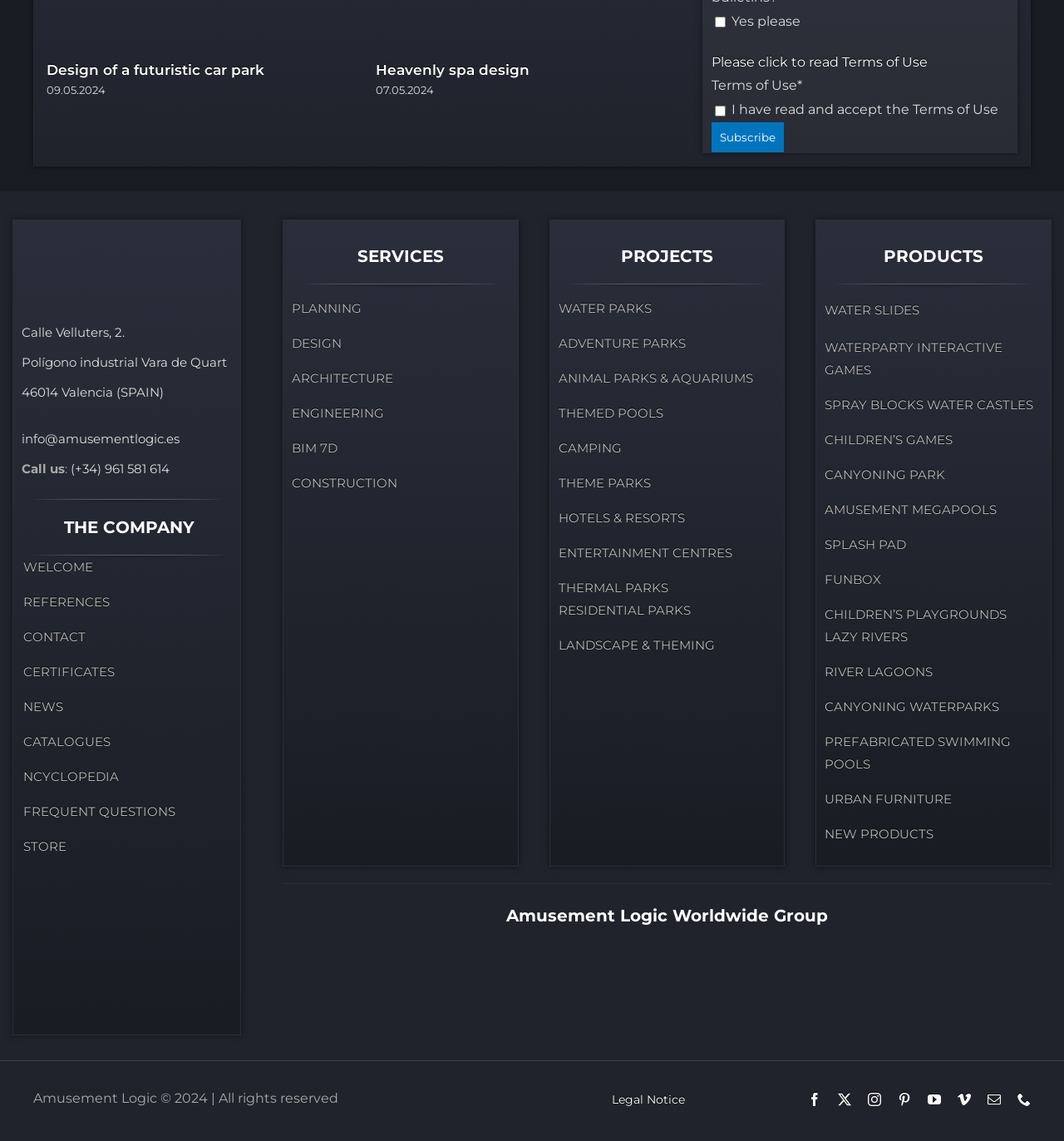Identify the bounding box coordinates of the area you need to click to perform the following instruction: "Contact Amusement Logic via email".

[0.02, 0.378, 0.169, 0.392]